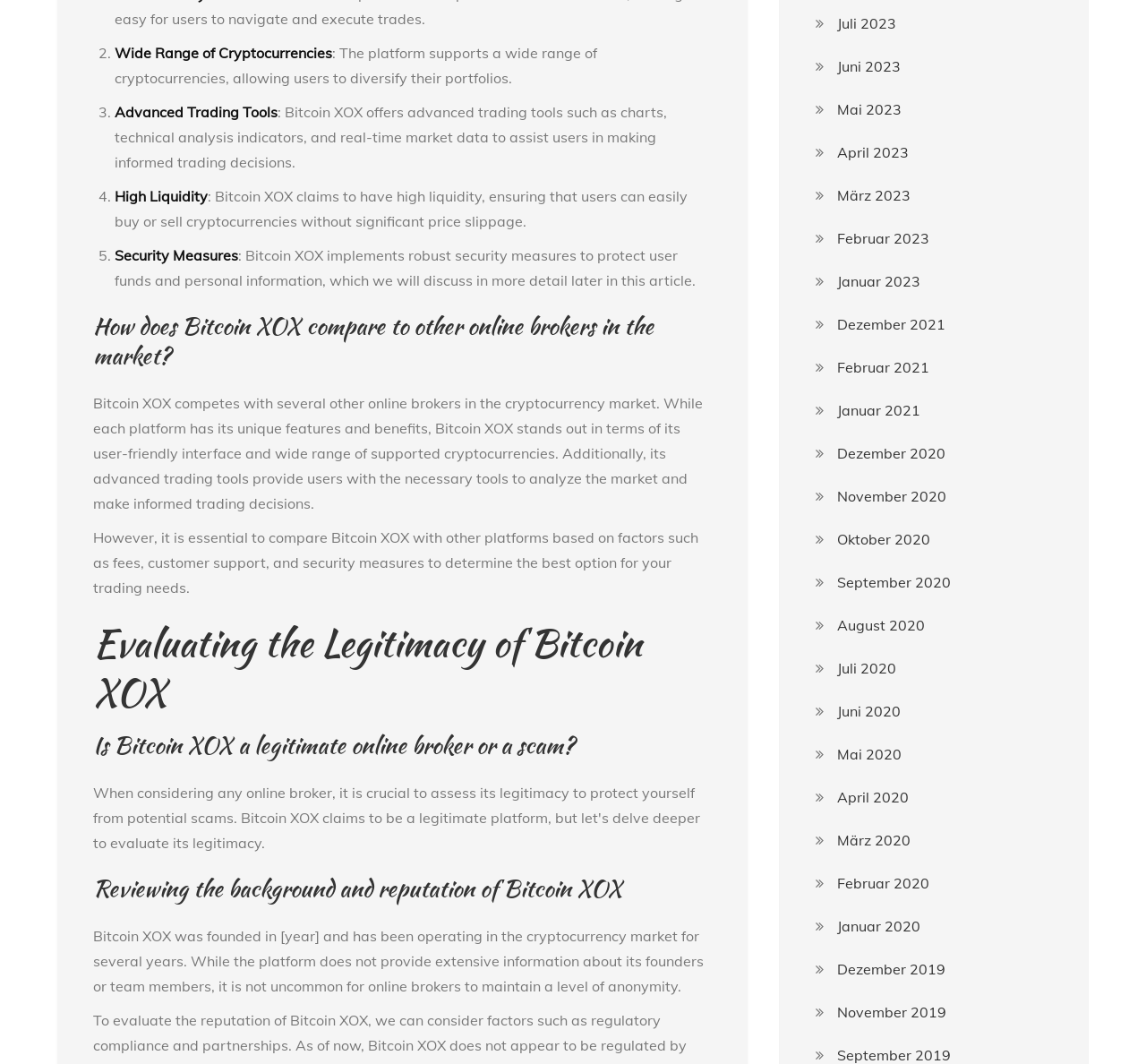Please find the bounding box coordinates for the clickable element needed to perform this instruction: "Click on 'Evaluating the Legitimacy of Bitcoin XOX'".

[0.081, 0.582, 0.621, 0.674]